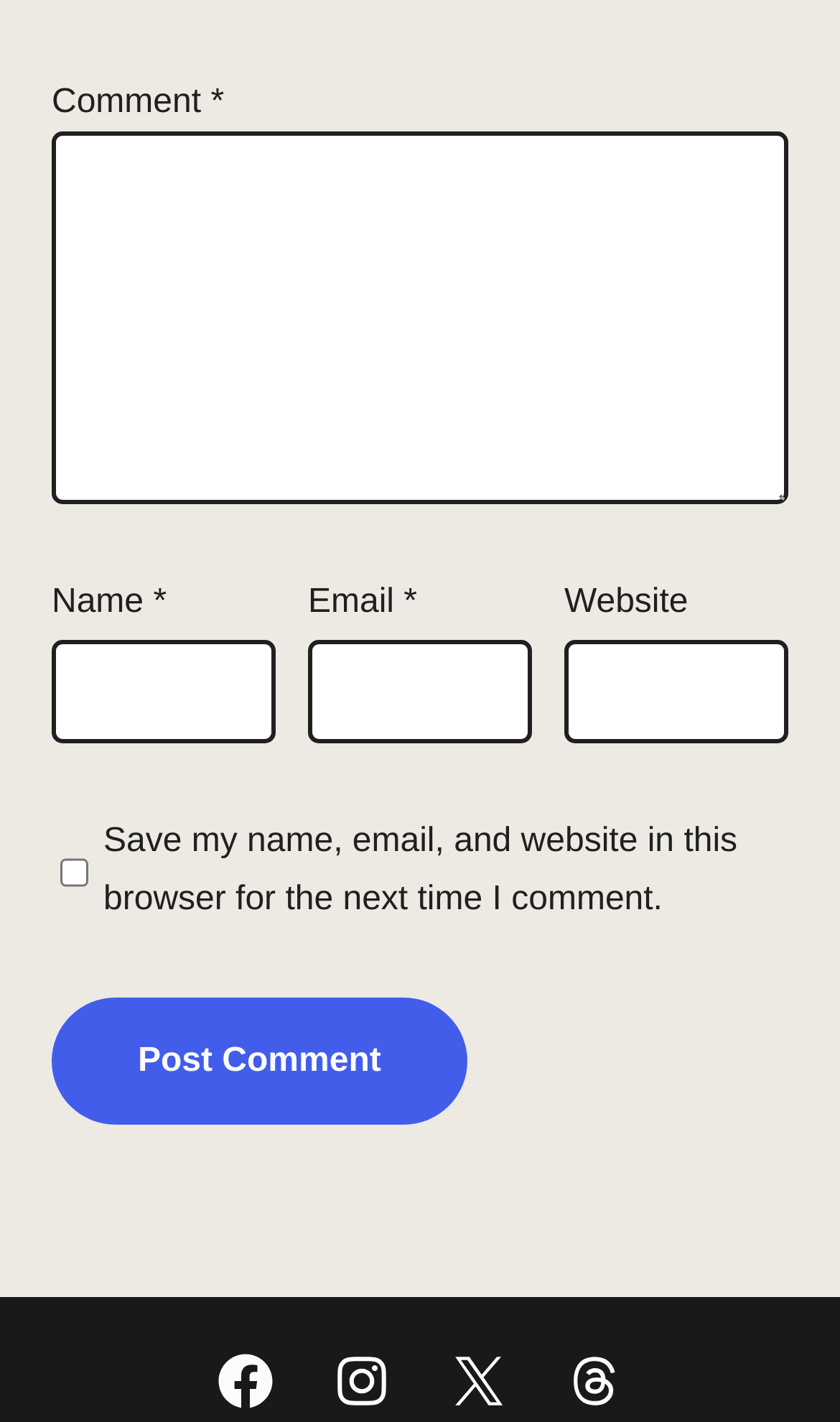What is the default state of the checkbox 'Save my name, email, and website in this browser for the next time I comment'?
Look at the screenshot and give a one-word or phrase answer.

Unchecked